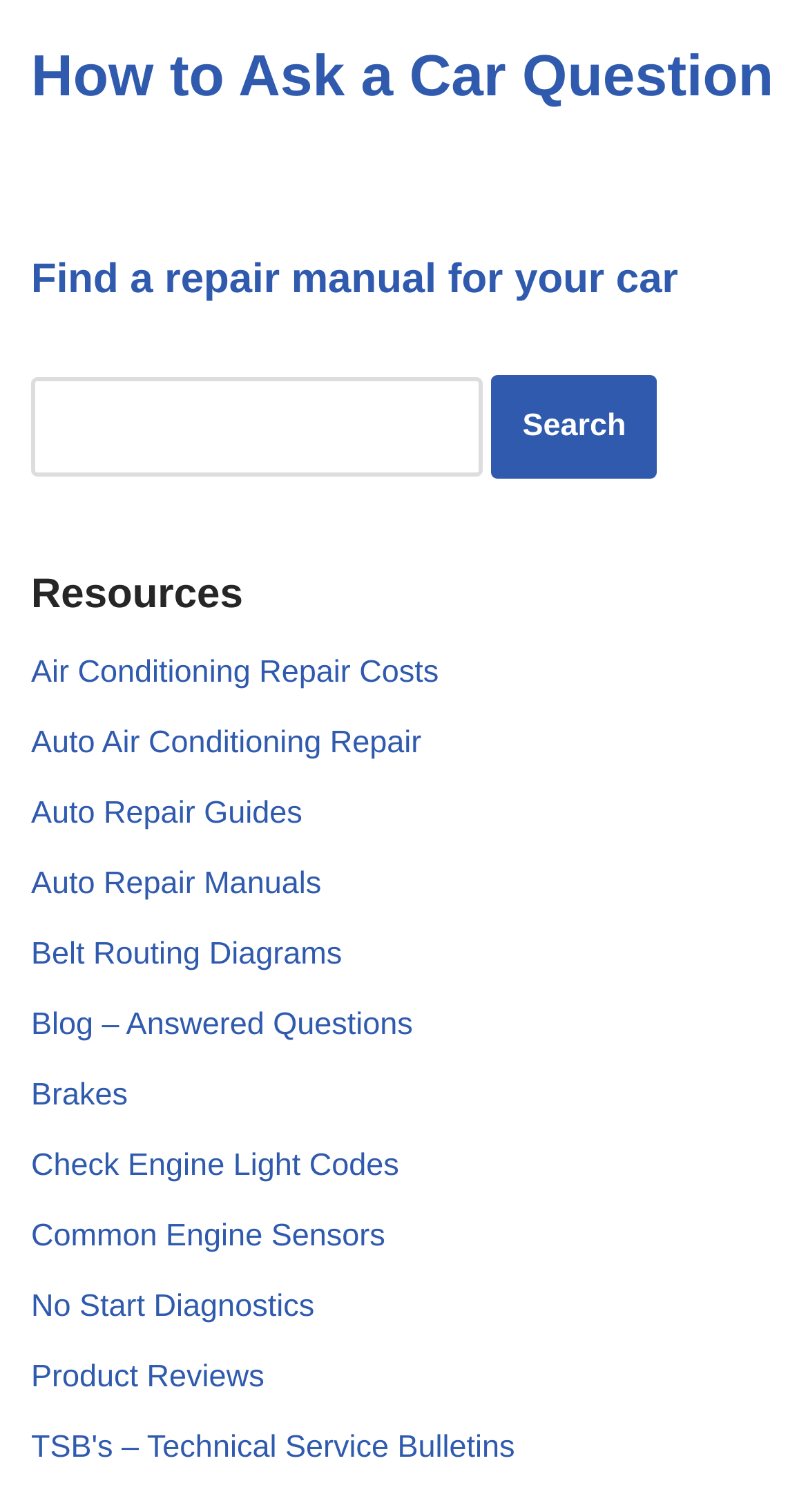What is the topic of the first link under the 'Resources' section?
Based on the visual details in the image, please answer the question thoroughly.

The first link under the 'Resources' section is labeled 'Air Conditioning Repair Costs', which suggests that it is related to the cost of repairing air conditioning systems in cars.